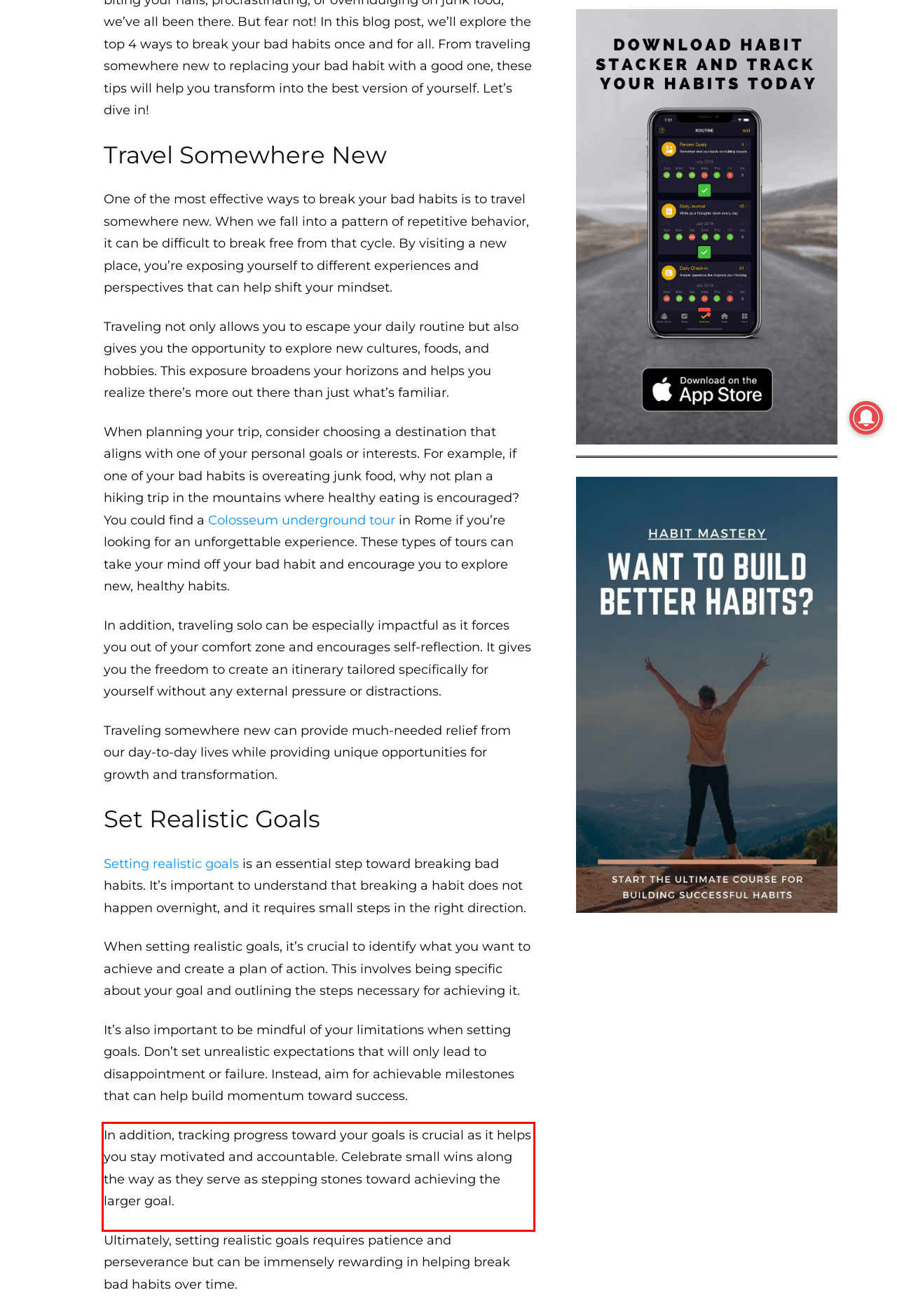You are provided with a screenshot of a webpage containing a red bounding box. Please extract the text enclosed by this red bounding box.

In addition, tracking progress toward your goals is crucial as it helps you stay motivated and accountable. Celebrate small wins along the way as they serve as stepping stones toward achieving the larger goal.